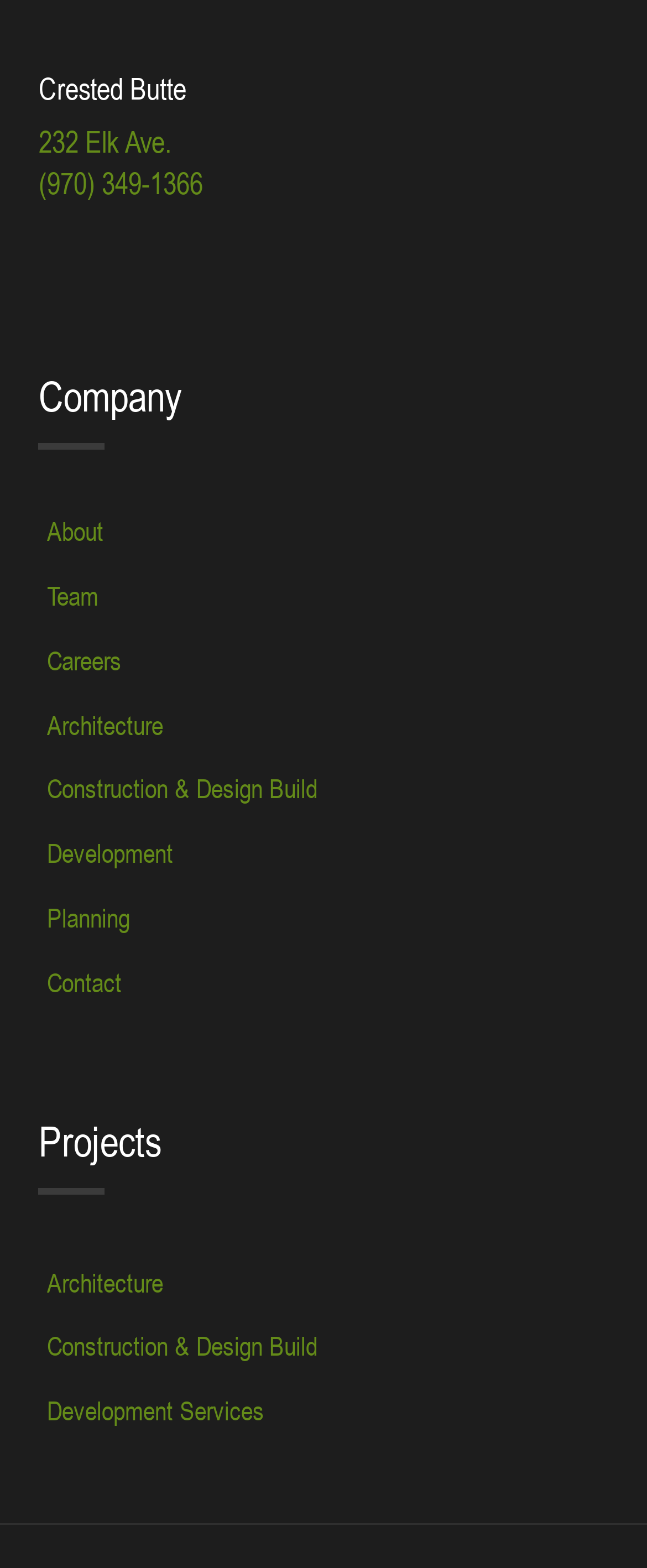Determine the bounding box coordinates of the clickable region to carry out the instruction: "view architecture projects".

[0.06, 0.798, 0.265, 0.839]